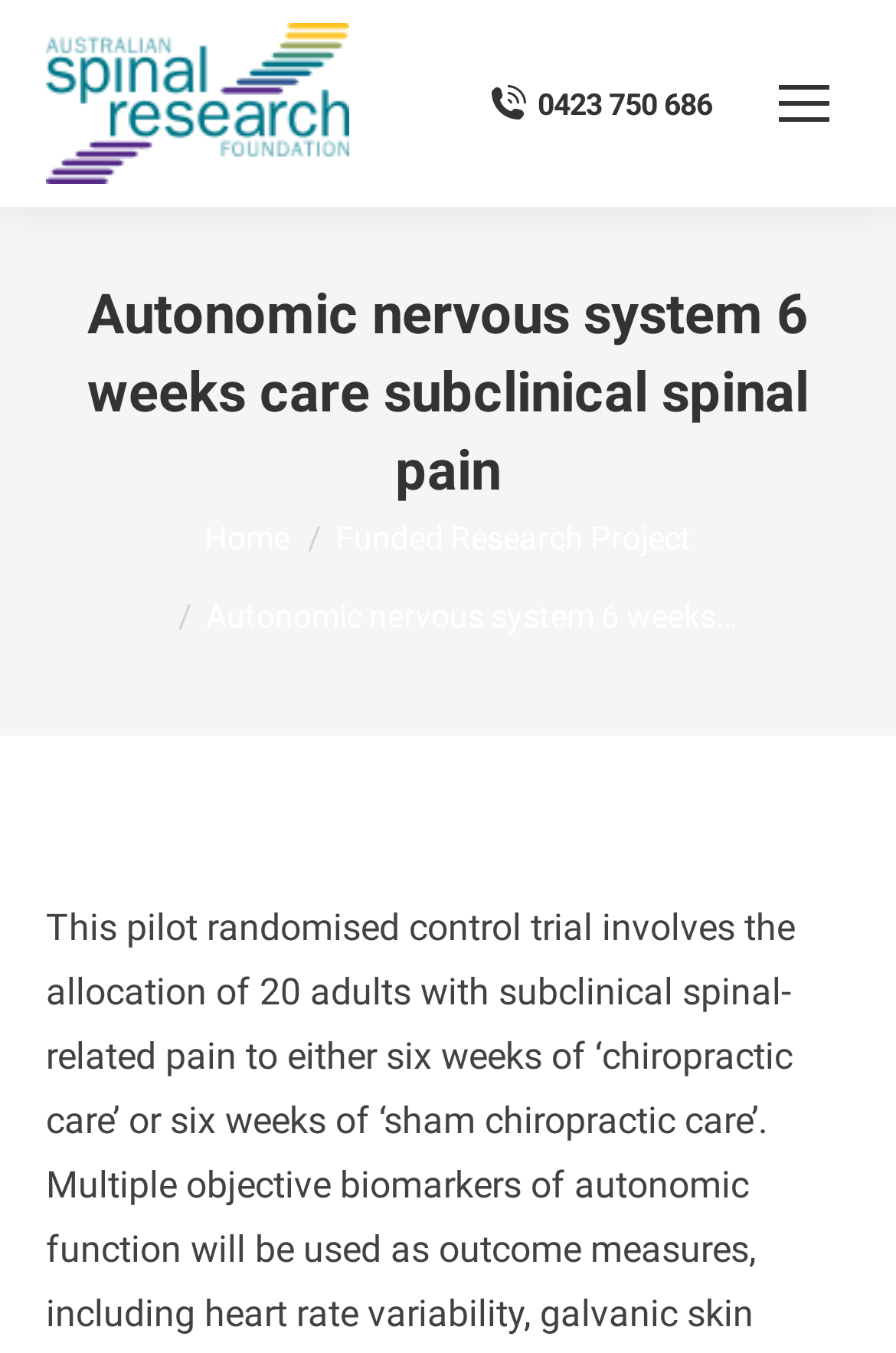Using the image as a reference, answer the following question in as much detail as possible:
What is the name of the organization?

I found the answer by looking at the link element with the text 'Australian Spinal Research Foundation' which is also accompanied by an image with the same name, indicating that it is the name of the organization.